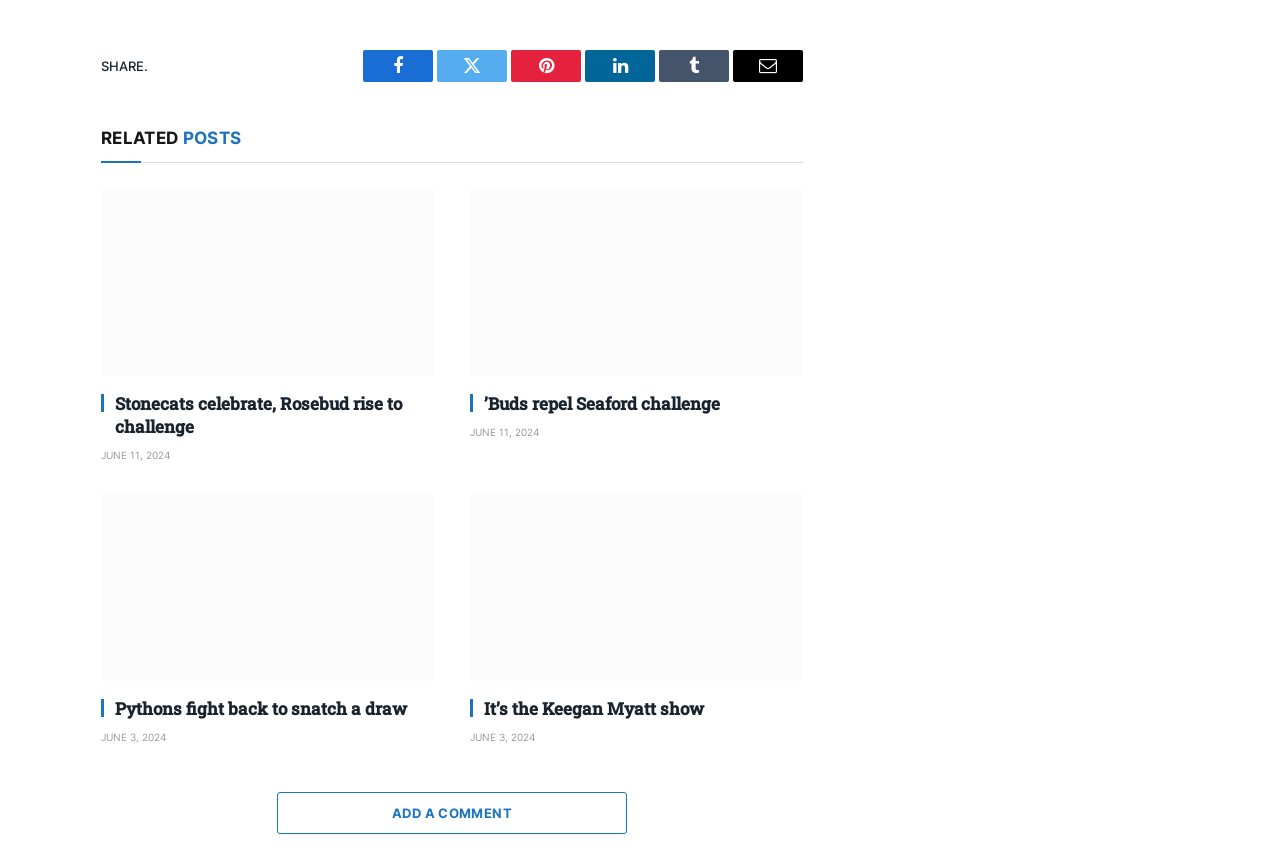What is the date of the article 'Stonecats celebrate, Rosebud rise to challenge'?
Craft a detailed and extensive response to the question.

The article 'Stonecats celebrate, Rosebud rise to challenge' has a timestamp below it, which indicates that it was published on JUNE 11, 2024.